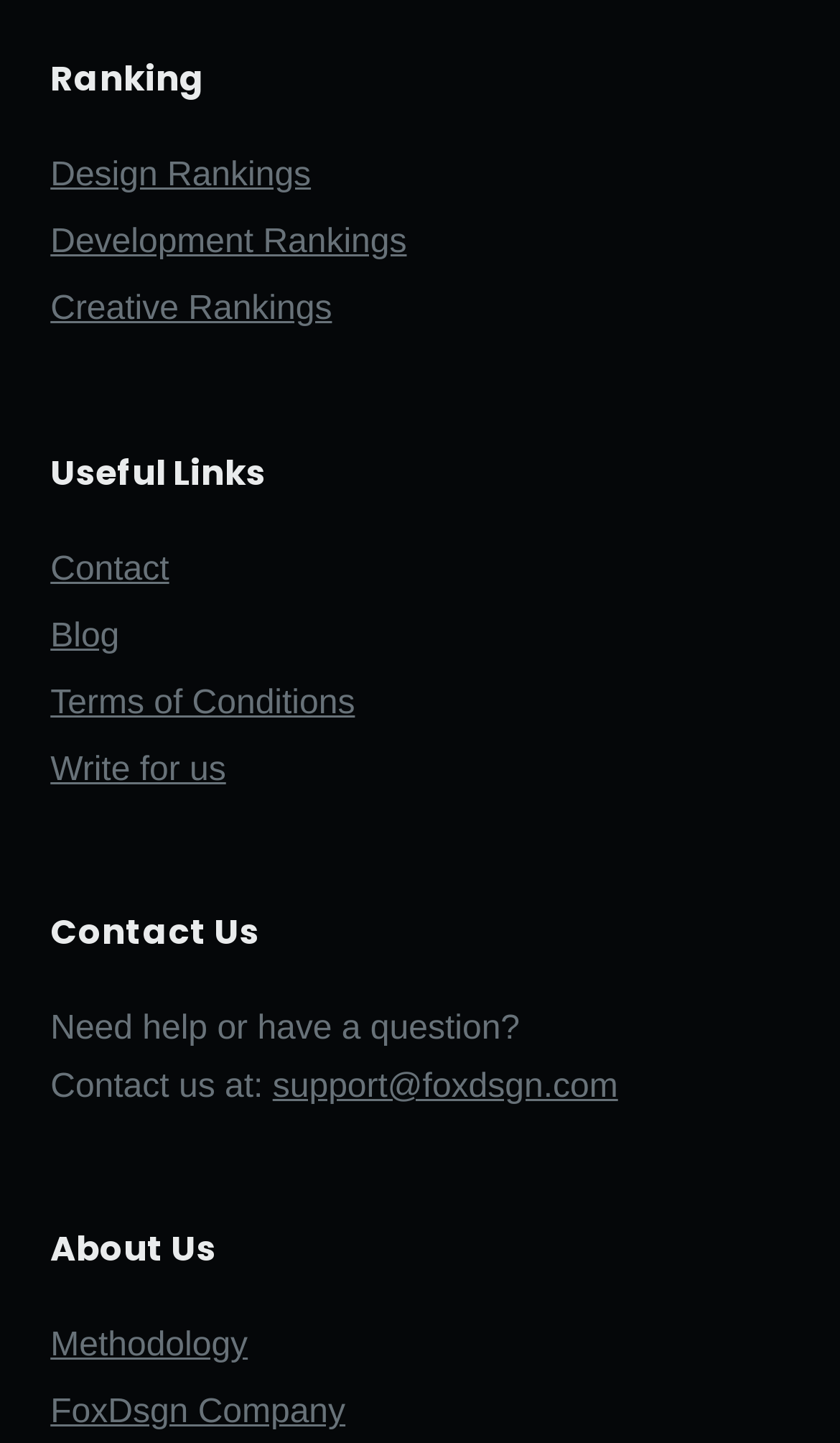Please specify the bounding box coordinates of the clickable region to carry out the following instruction: "Contact support". The coordinates should be four float numbers between 0 and 1, in the format [left, top, right, bottom].

[0.325, 0.74, 0.736, 0.766]